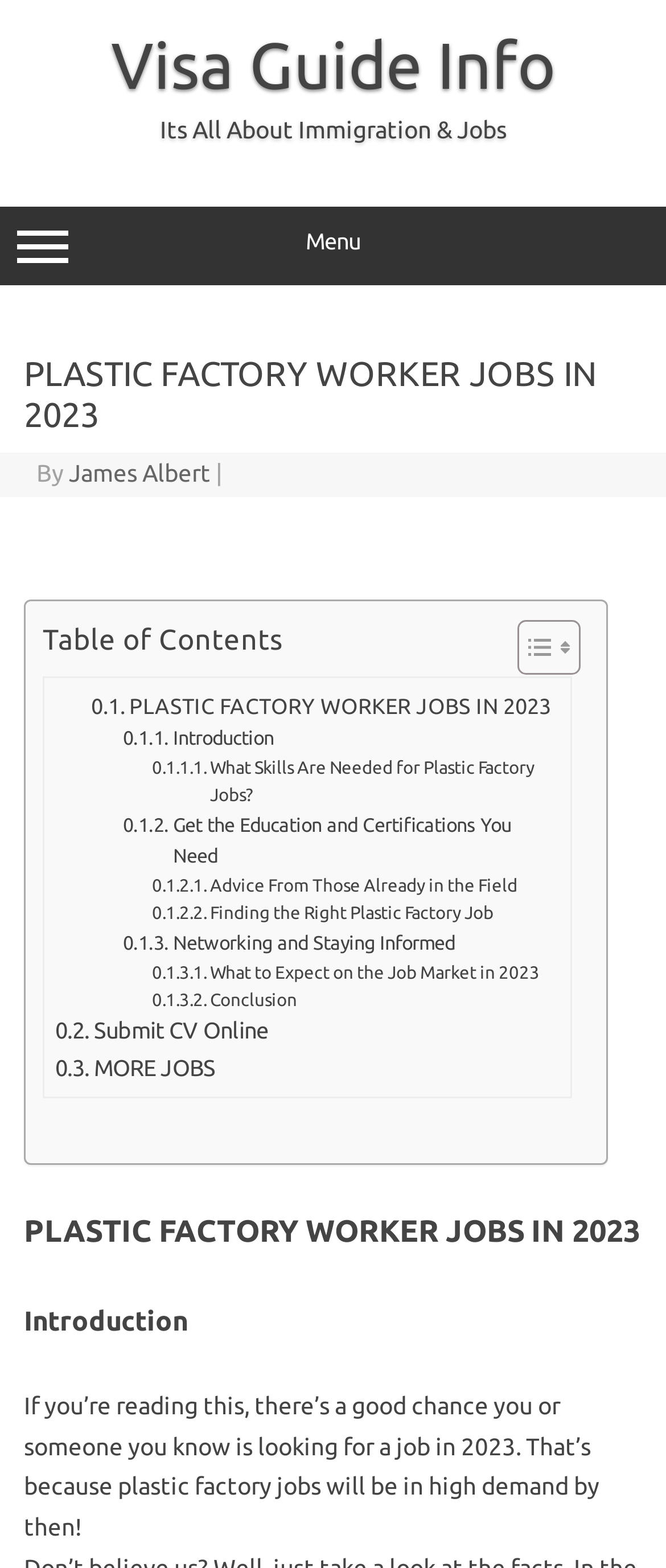Identify the bounding box coordinates for the UI element described as follows: "Submit CV Online". Ensure the coordinates are four float numbers between 0 and 1, formatted as [left, top, right, bottom].

[0.083, 0.646, 0.402, 0.67]